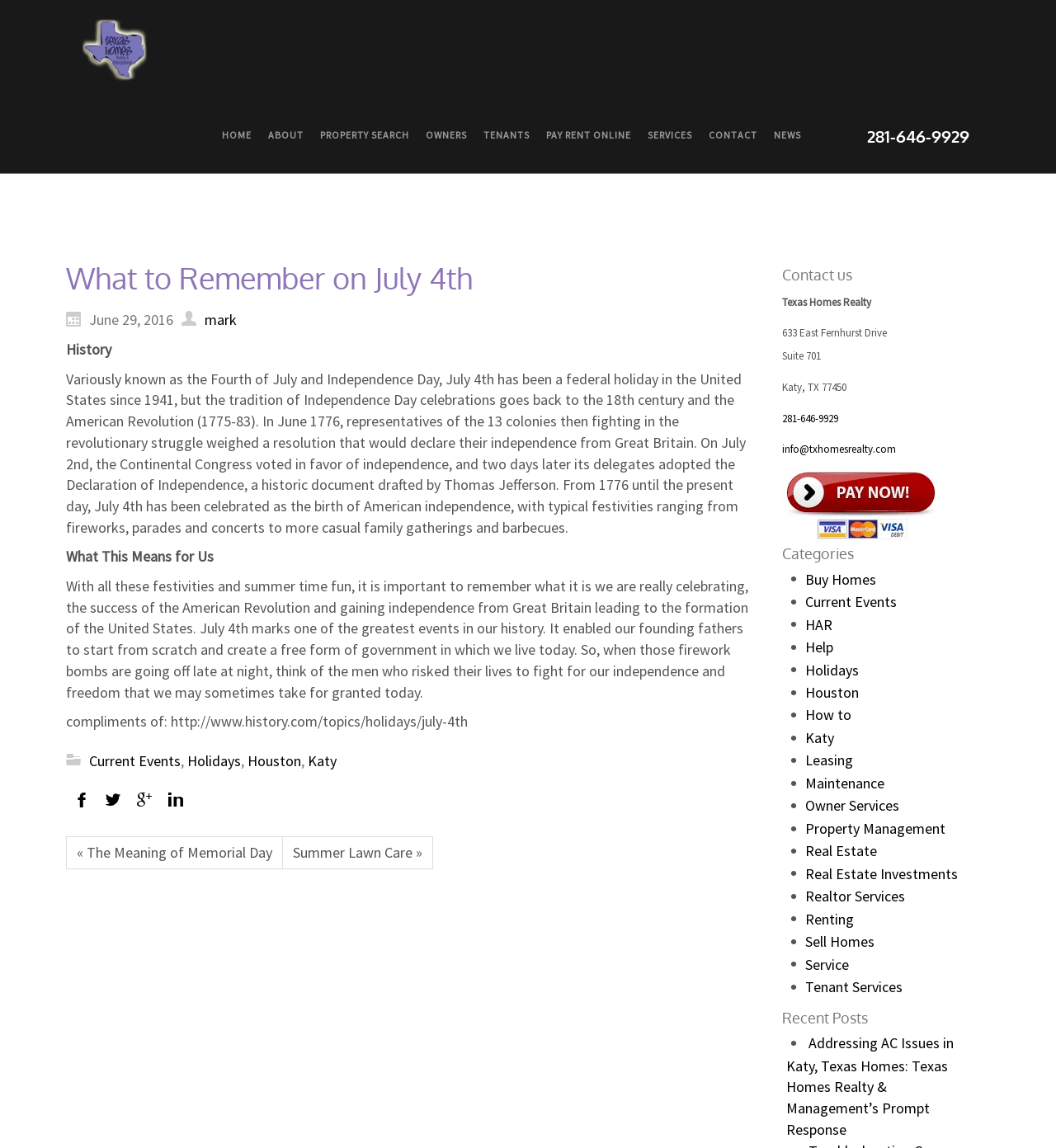Please indicate the bounding box coordinates for the clickable area to complete the following task: "View the 'Current Events' category". The coordinates should be specified as four float numbers between 0 and 1, i.e., [left, top, right, bottom].

[0.084, 0.654, 0.171, 0.671]